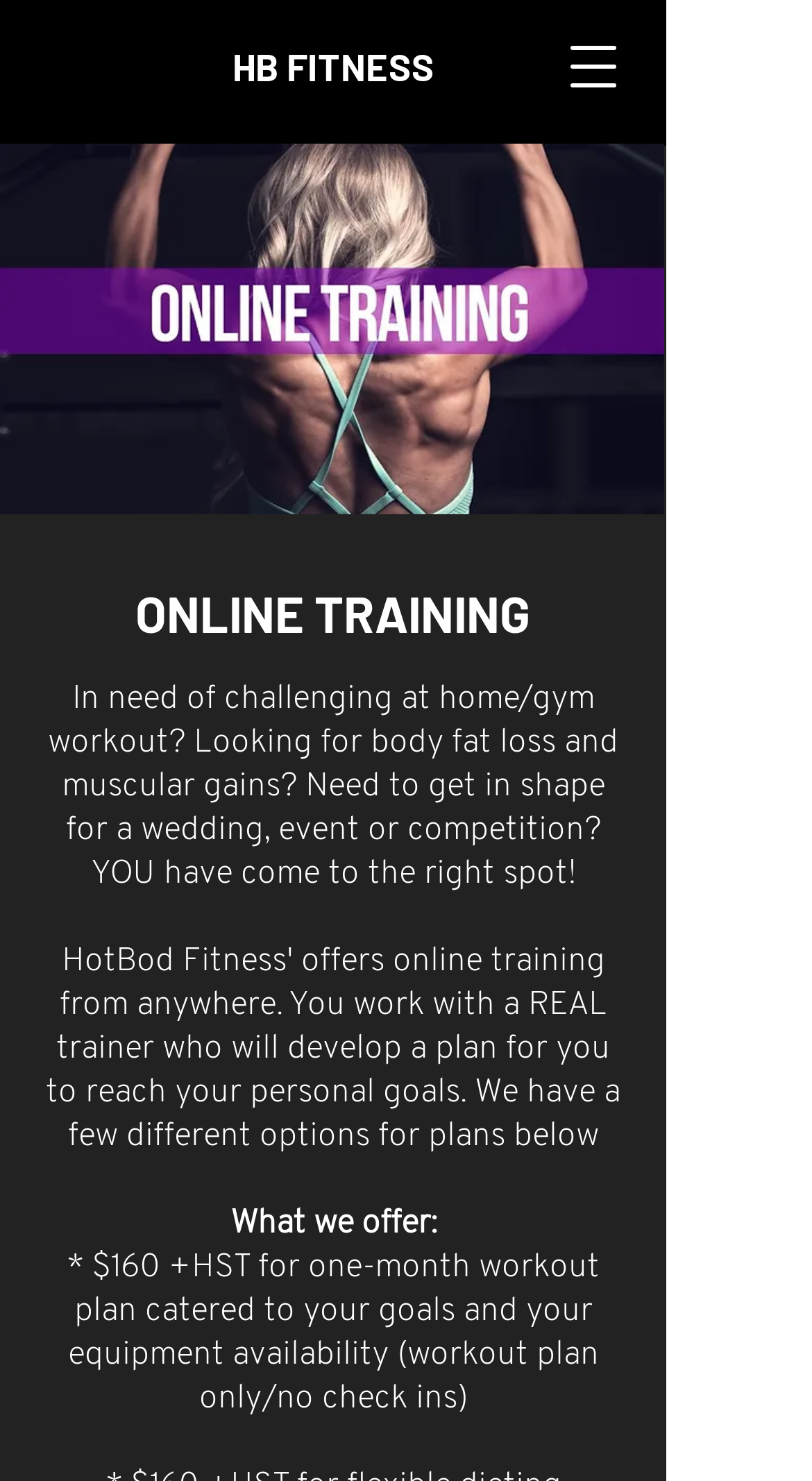What is the image on the webpage?
Observe the image and answer the question with a one-word or short phrase response.

A_Onlinetraining.jpg